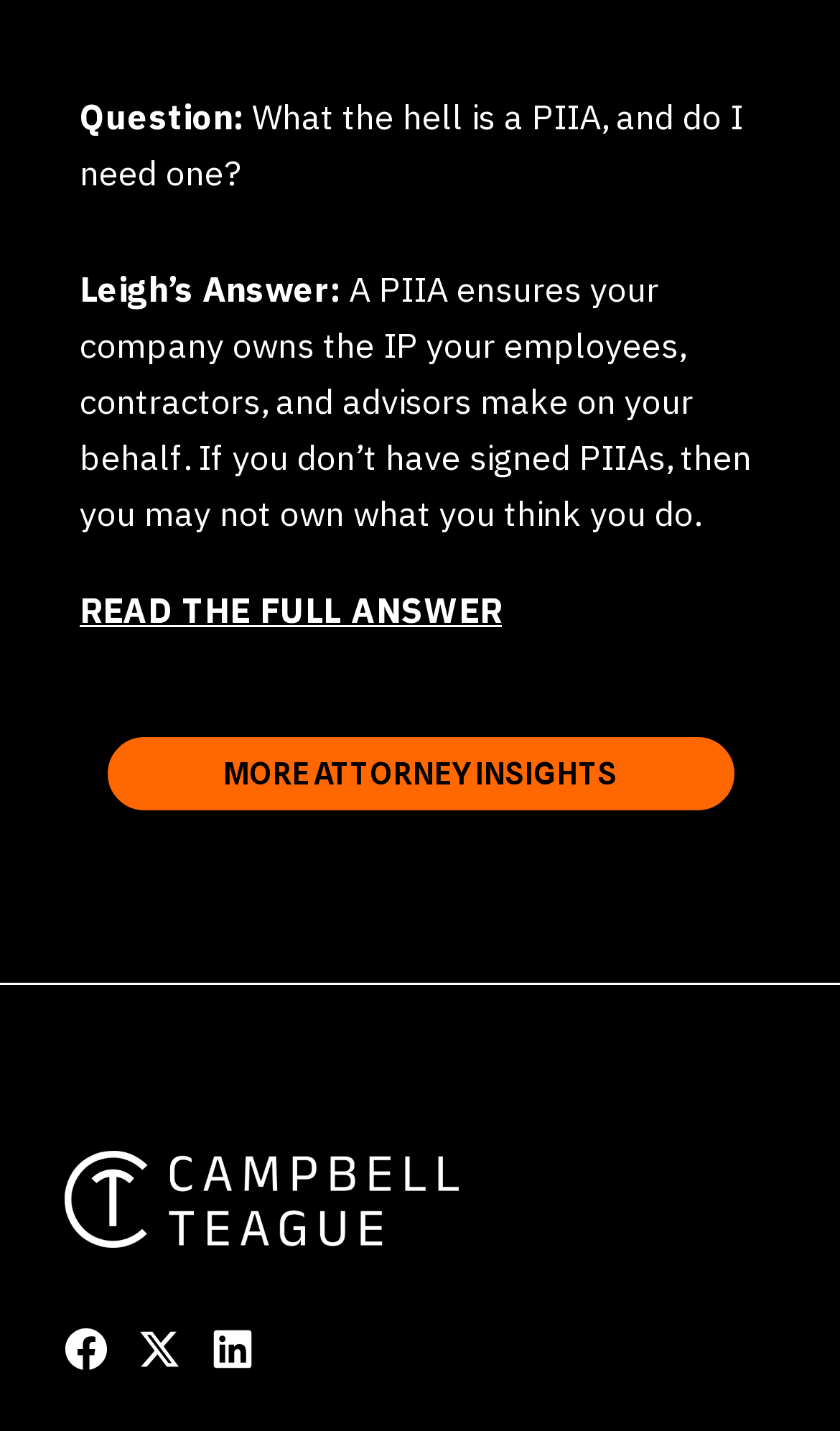Based on what you see in the screenshot, provide a thorough answer to this question: How many social media links are on the page?

There are three social media links on the page, which are Facebook, Twitter, and LinkedIn, each with an accompanying image.